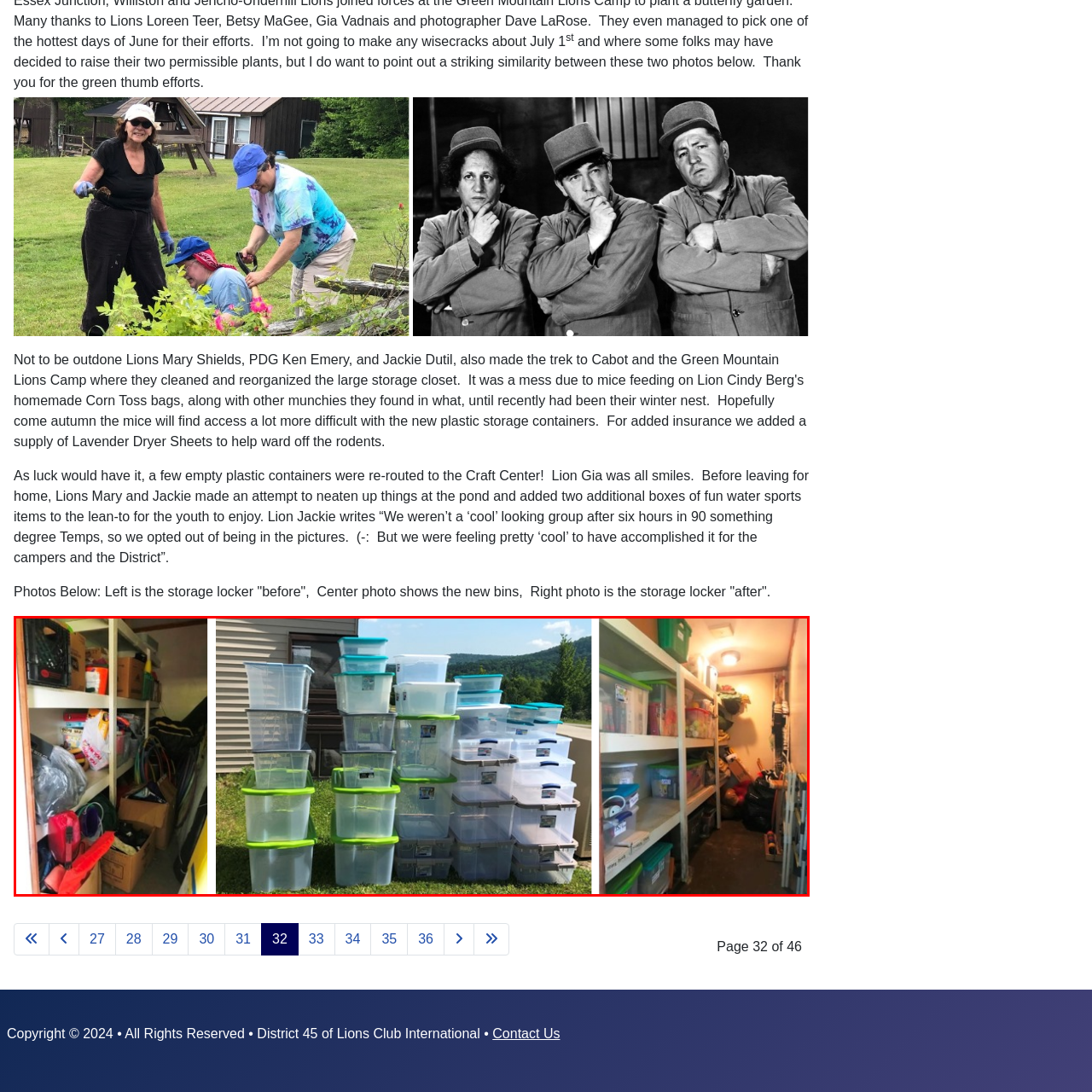What is the purpose of the shelves in the updated storage area?
Examine the content inside the red bounding box in the image and provide a thorough answer to the question based on that visual information.

The shelves in the updated storage area are used to hold the well-arranged bins, showcasing a tidy and functional space, which is a significant improvement from the previous chaotic state.